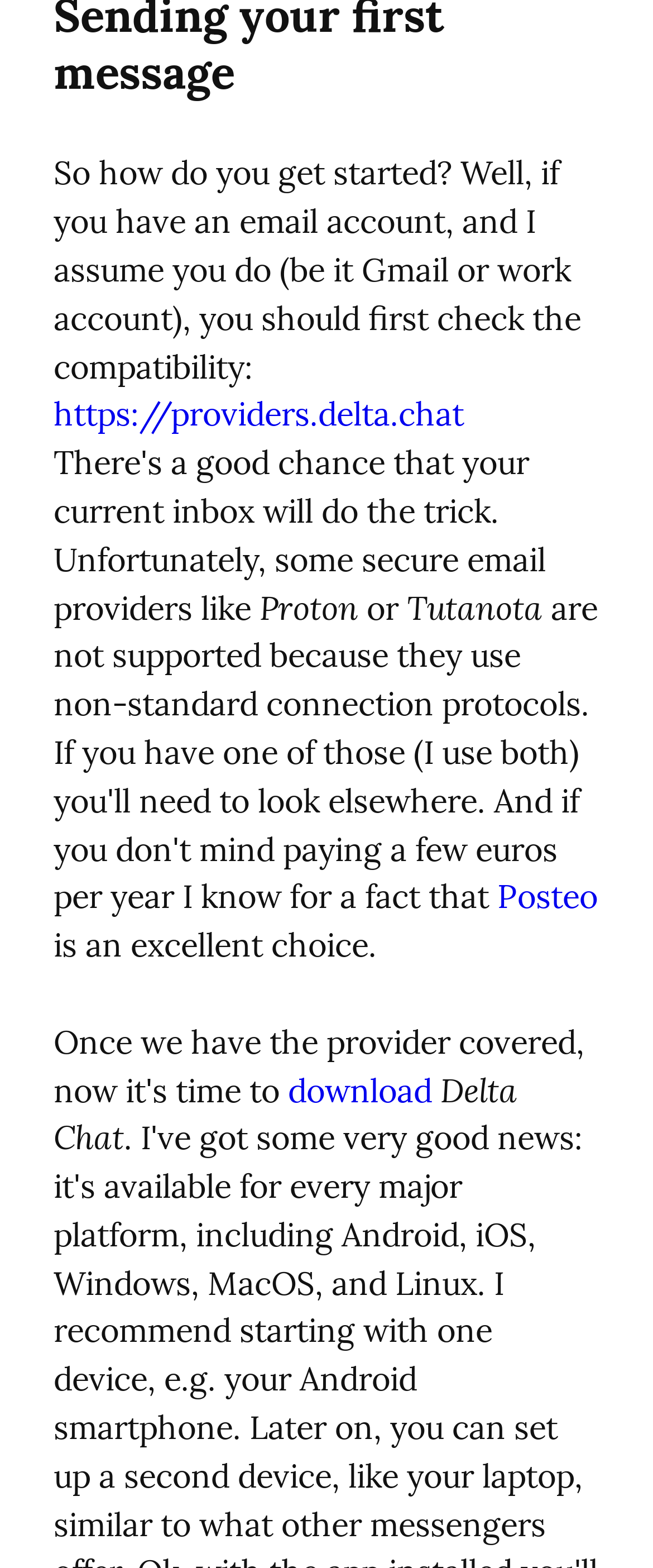What is the recommended email provider?
Please provide a single word or phrase answer based on the image.

Posteo